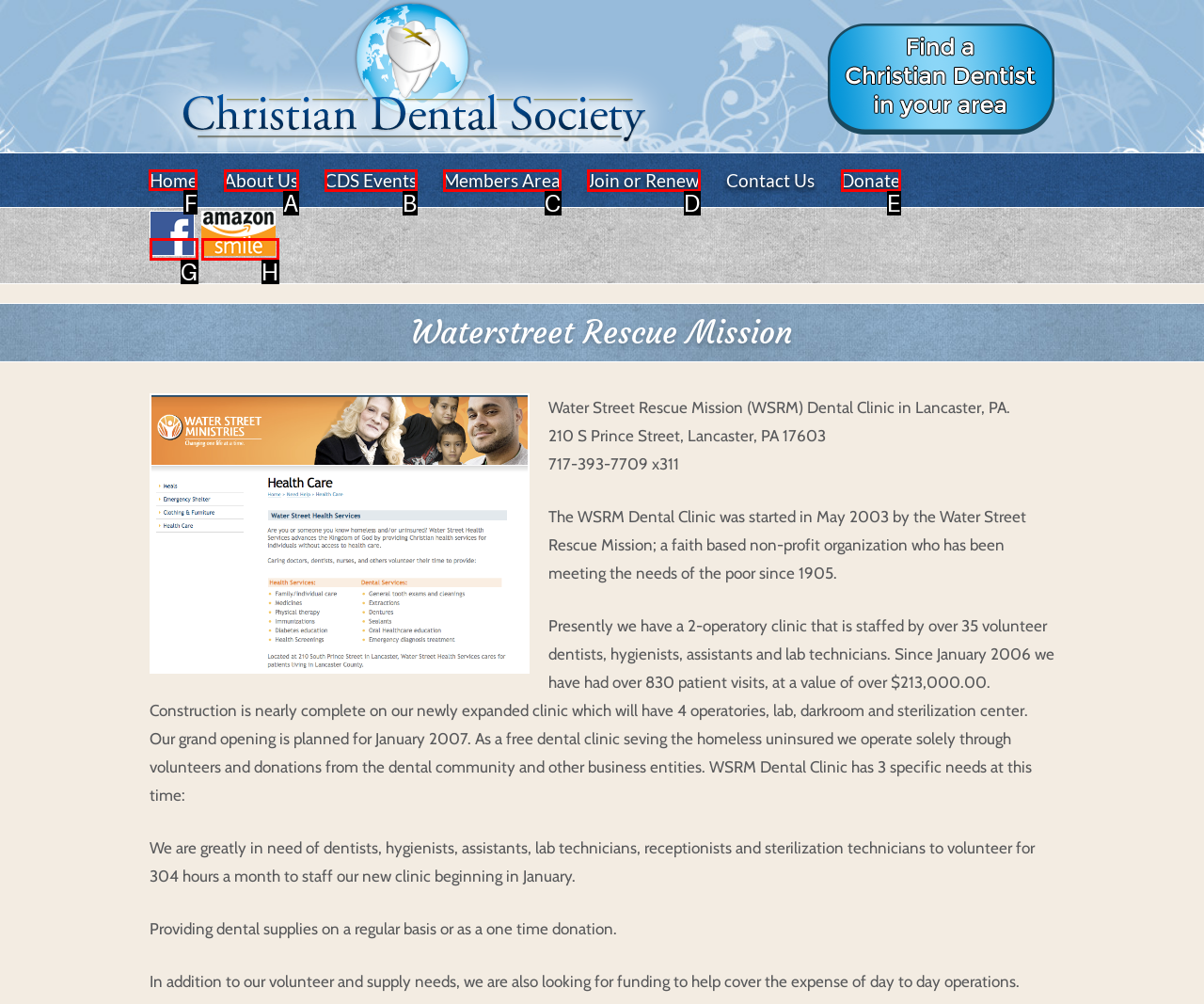Select the proper HTML element to perform the given task: Go to Home Answer with the corresponding letter from the provided choices.

F